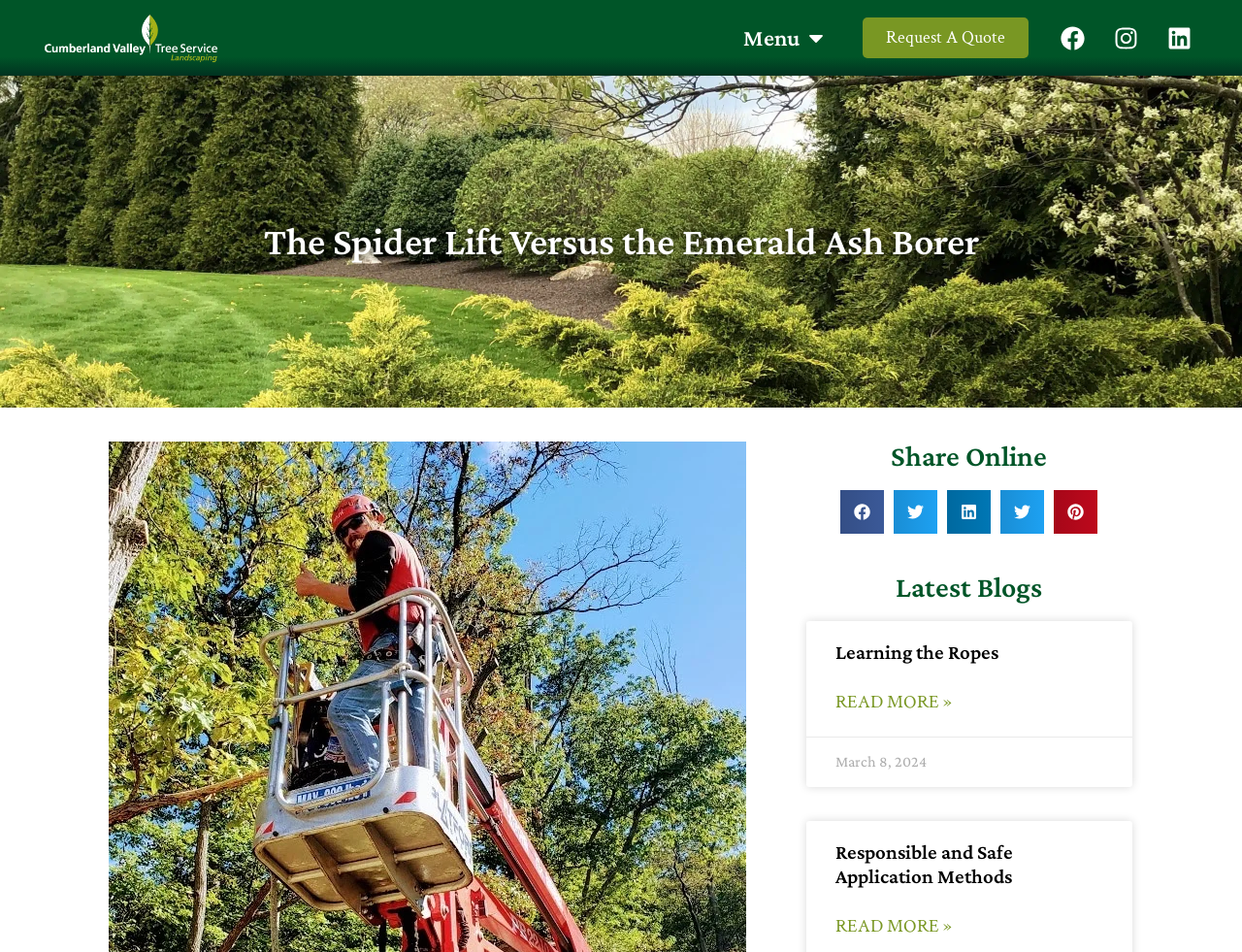Extract the primary heading text from the webpage.

The Spider Lift Versus the Emerald Ash Borer